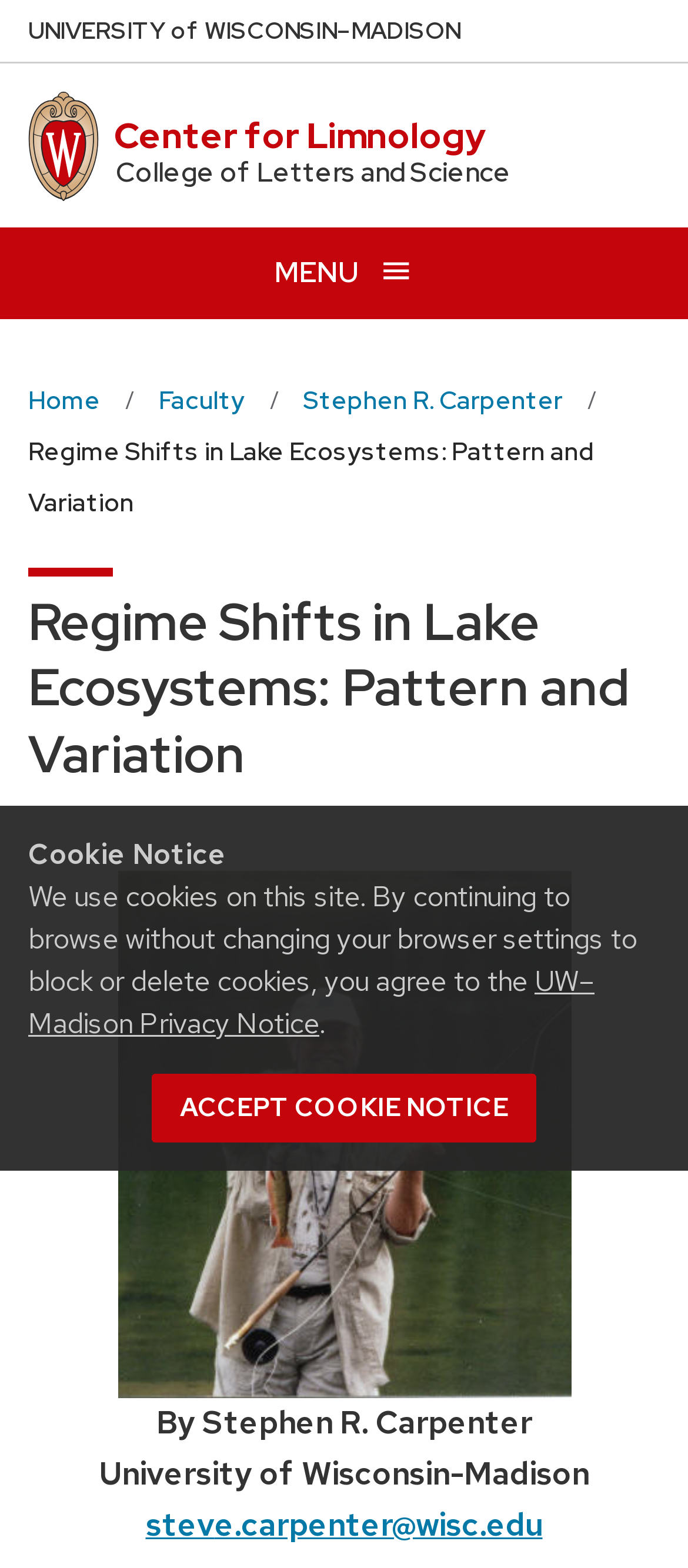Find the bounding box of the UI element described as: "customer area". The bounding box coordinates should be given as four float values between 0 and 1, i.e., [left, top, right, bottom].

None